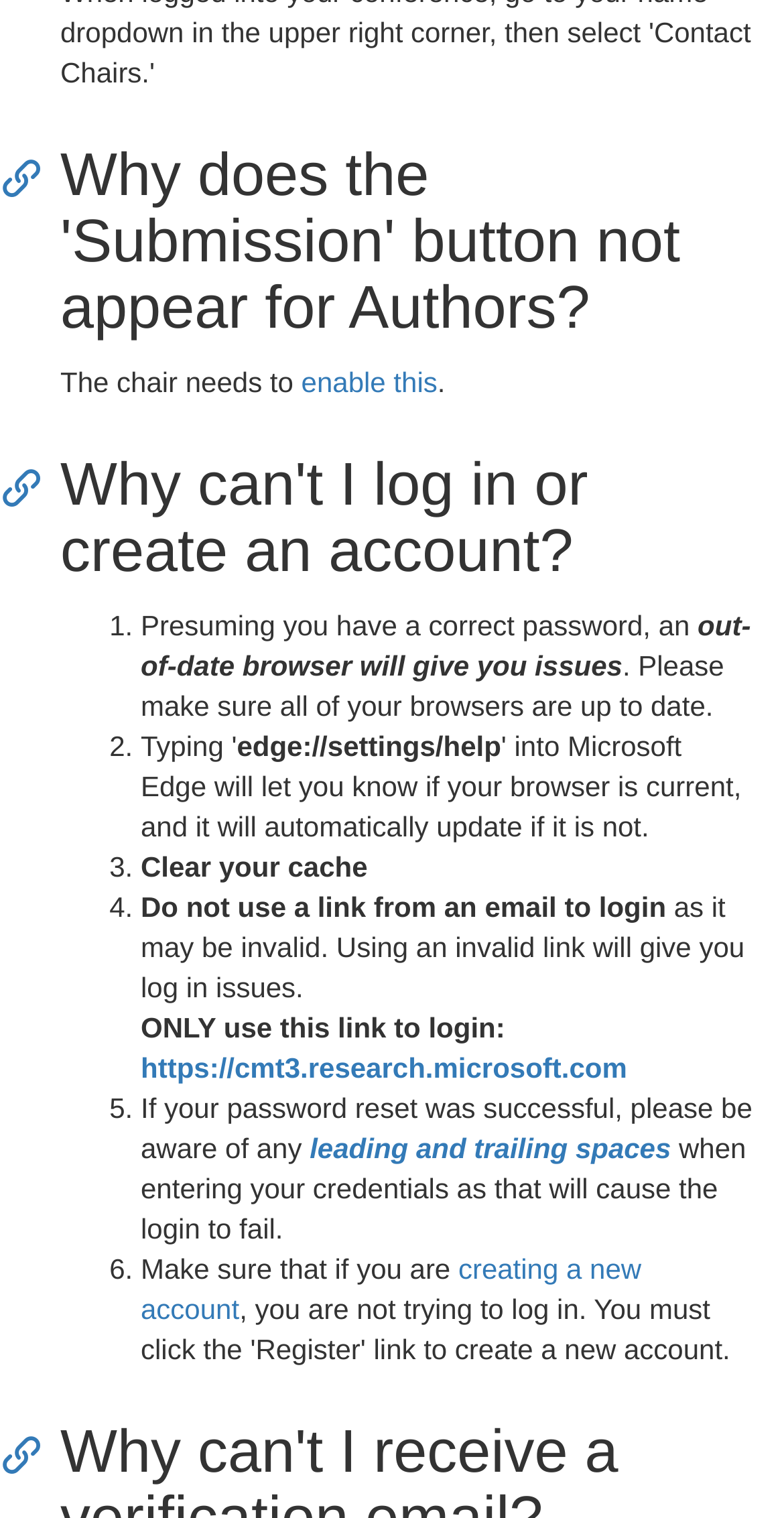Extract the bounding box of the UI element described as: "May 2021".

None